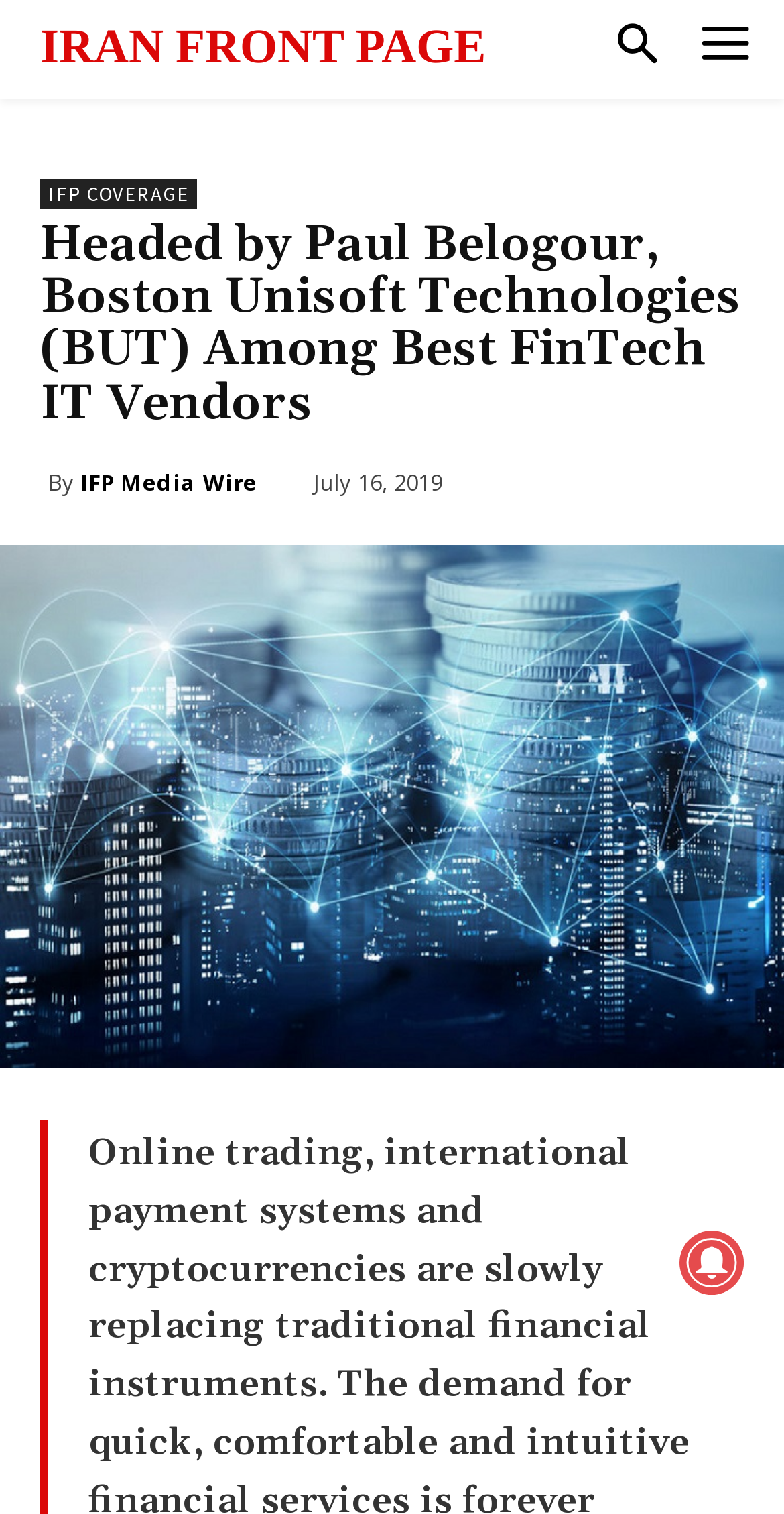Given the element description "Favorite" in the screenshot, predict the bounding box coordinates of that UI element.

None